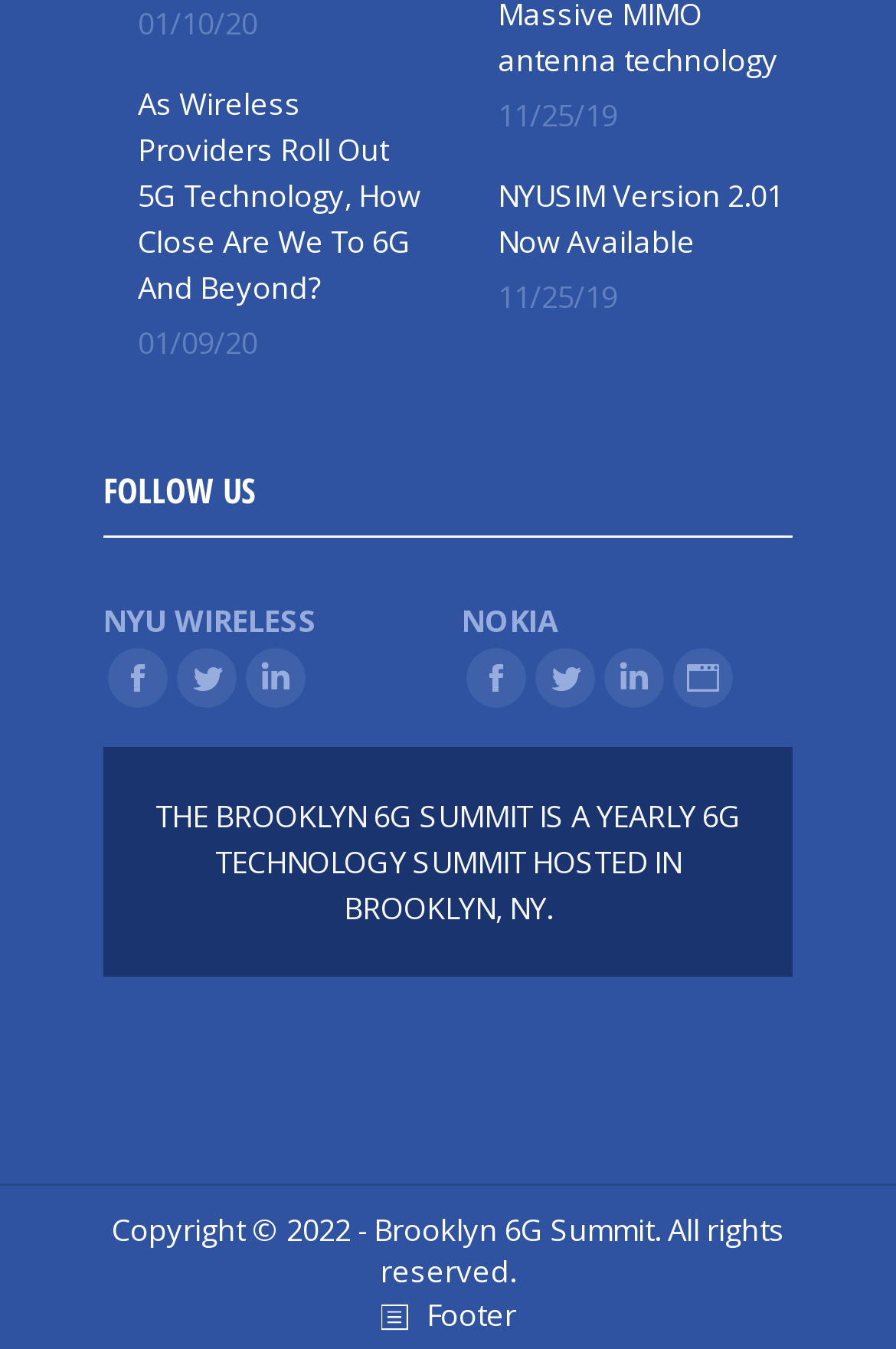Please locate the UI element described by "NYUSIM Version 2.01 Now Available" and provide its bounding box coordinates.

[0.555, 0.127, 0.885, 0.195]